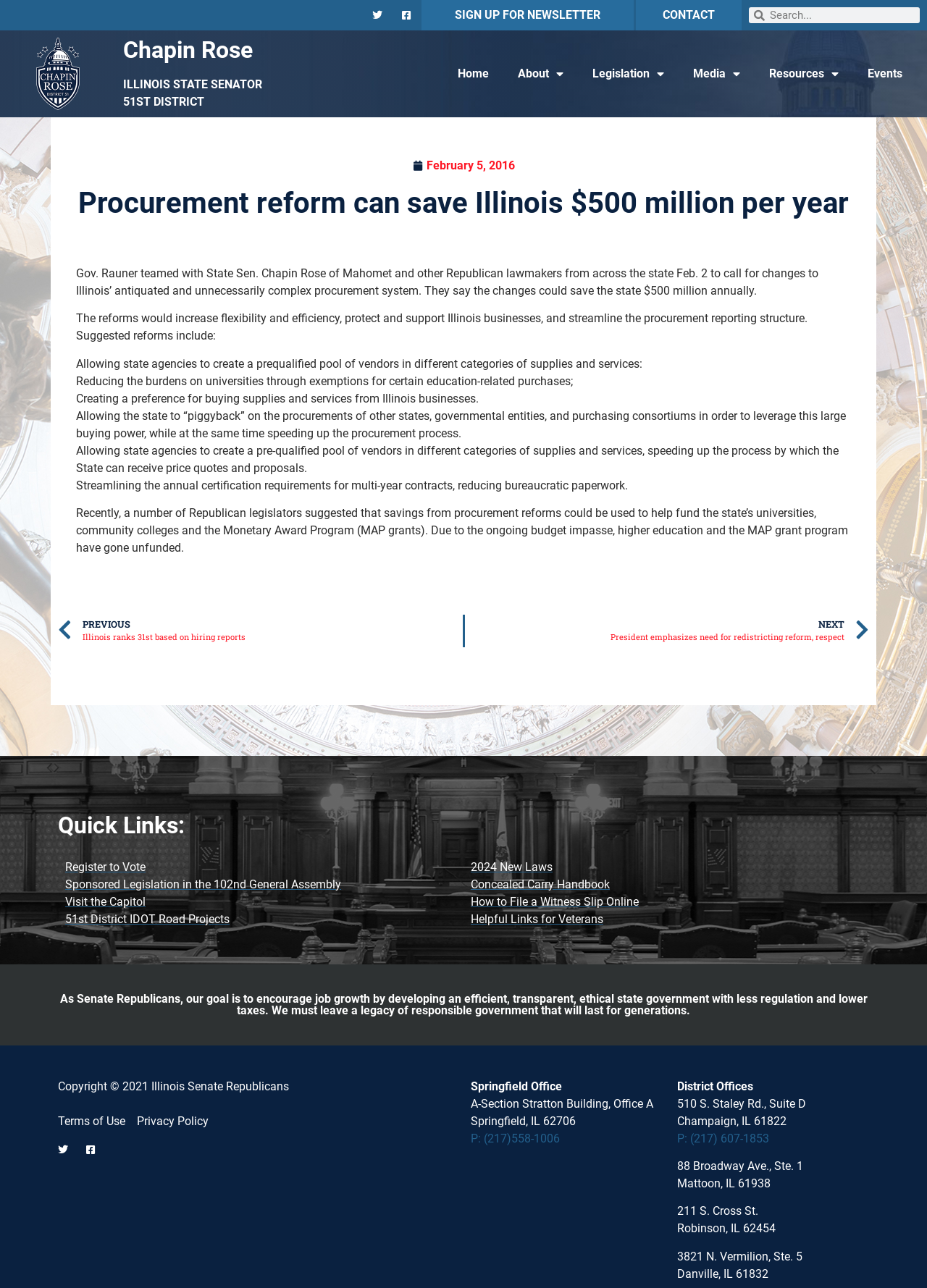Please find and generate the text of the main header of the webpage.

Procurement reform can save Illinois $500 million per year